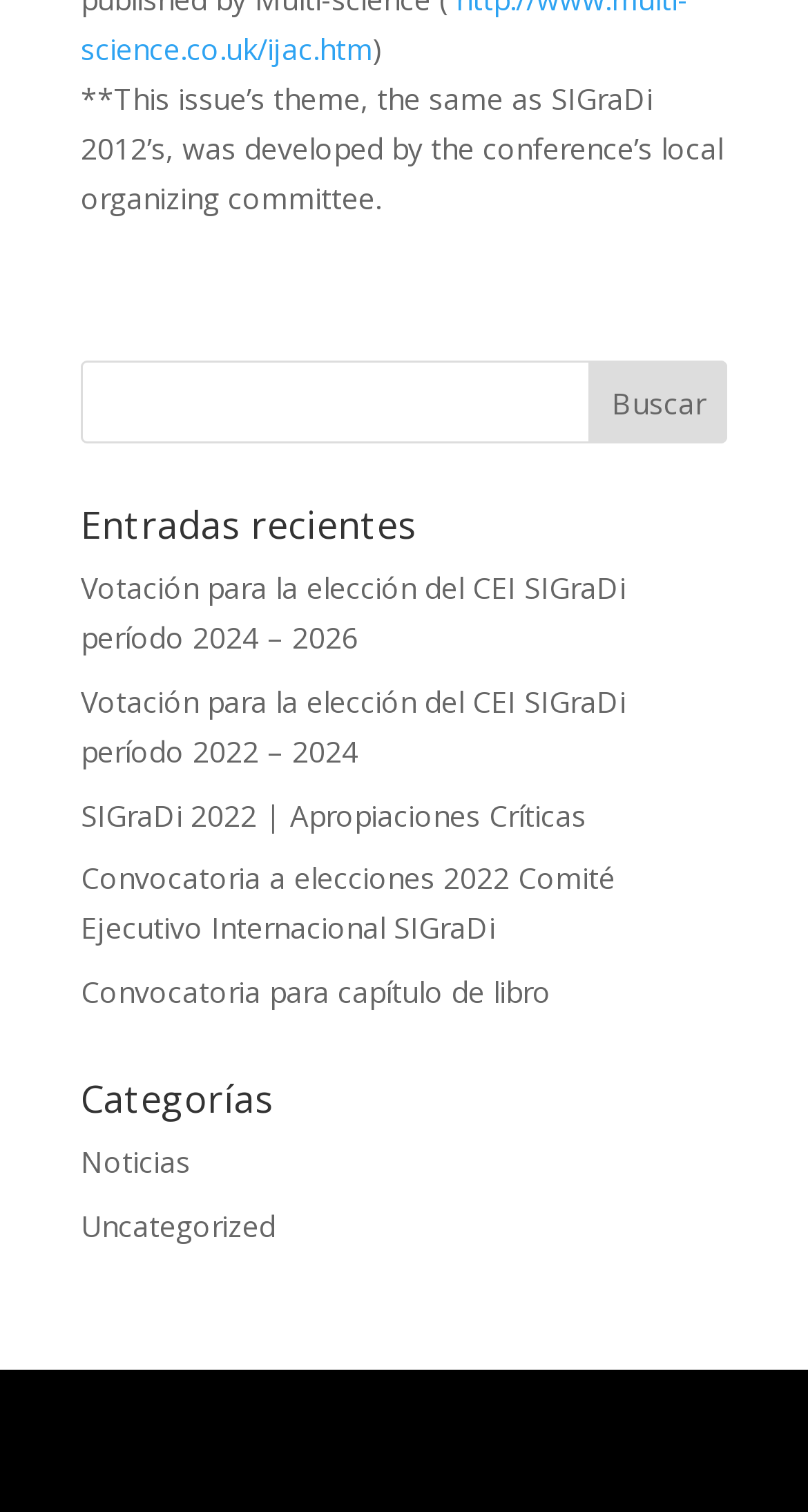Please specify the bounding box coordinates of the clickable region necessary for completing the following instruction: "view recent entries". The coordinates must consist of four float numbers between 0 and 1, i.e., [left, top, right, bottom].

[0.1, 0.335, 0.9, 0.373]